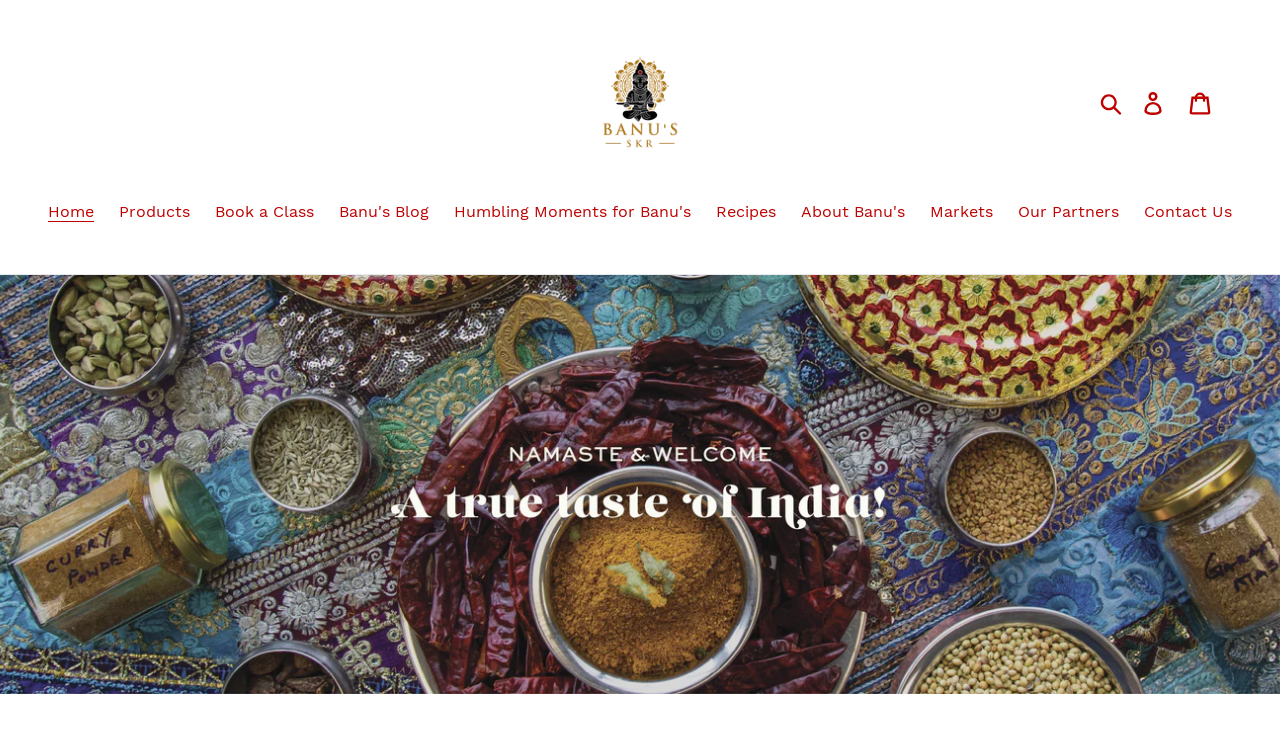Based on the element description Book a Class, identify the bounding box of the UI element in the given webpage screenshot. The coordinates should be in the format (top-left x, top-left y, bottom-right x, bottom-right y) and must be between 0 and 1.

[0.16, 0.266, 0.253, 0.301]